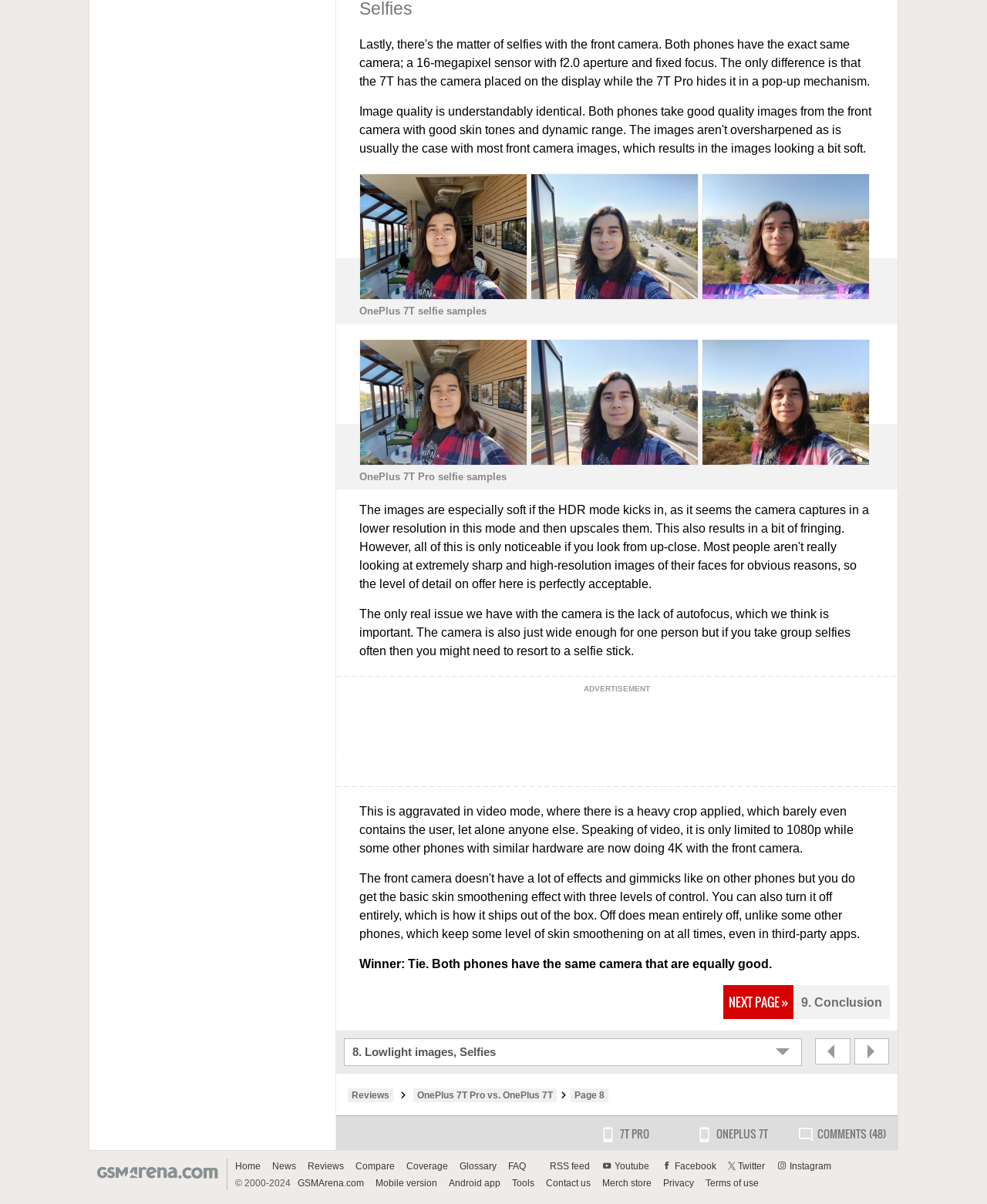Identify the bounding box coordinates for the UI element described as follows: "Terms of use". Ensure the coordinates are four float numbers between 0 and 1, formatted as [left, top, right, bottom].

[0.71, 0.978, 0.773, 0.987]